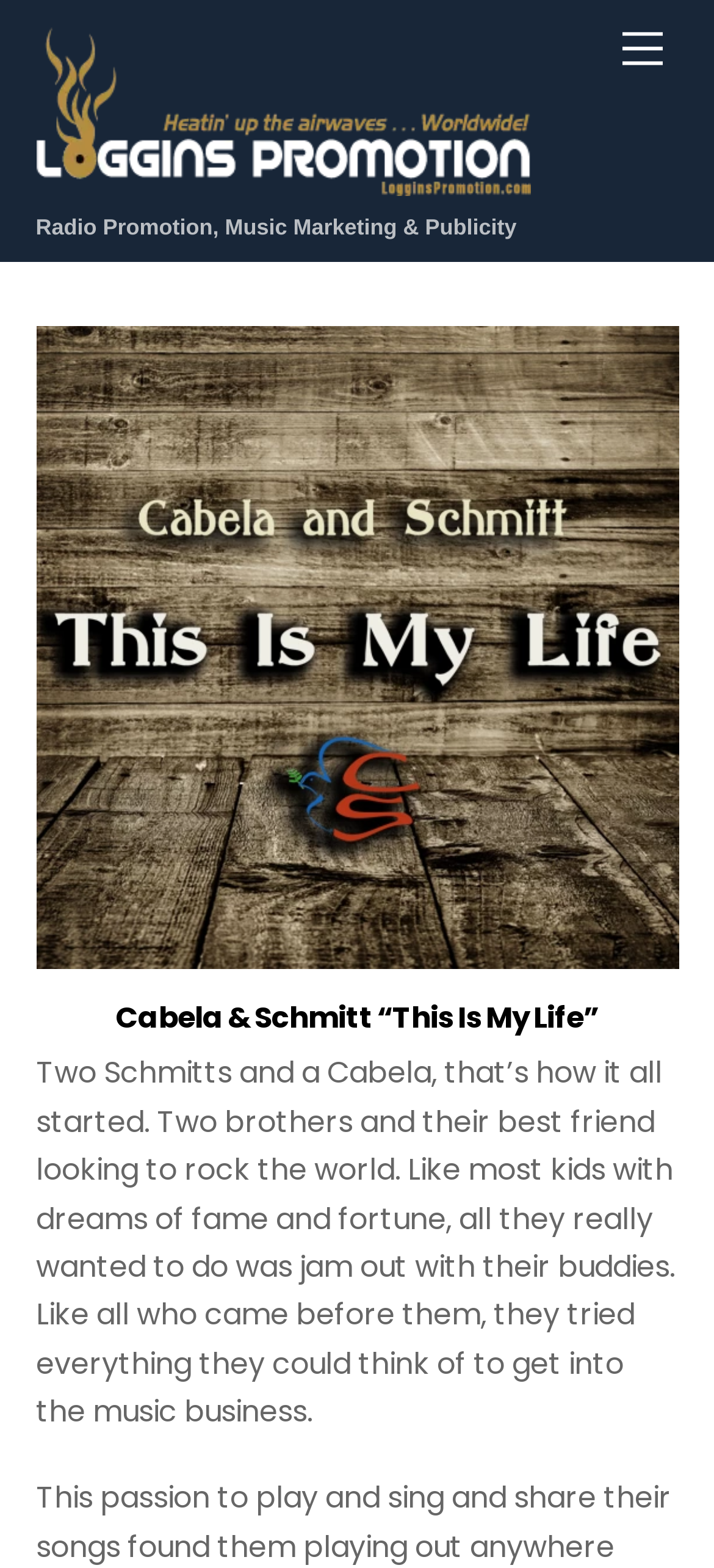Provide the bounding box for the UI element matching this description: "Menu".

[0.847, 0.009, 0.95, 0.054]